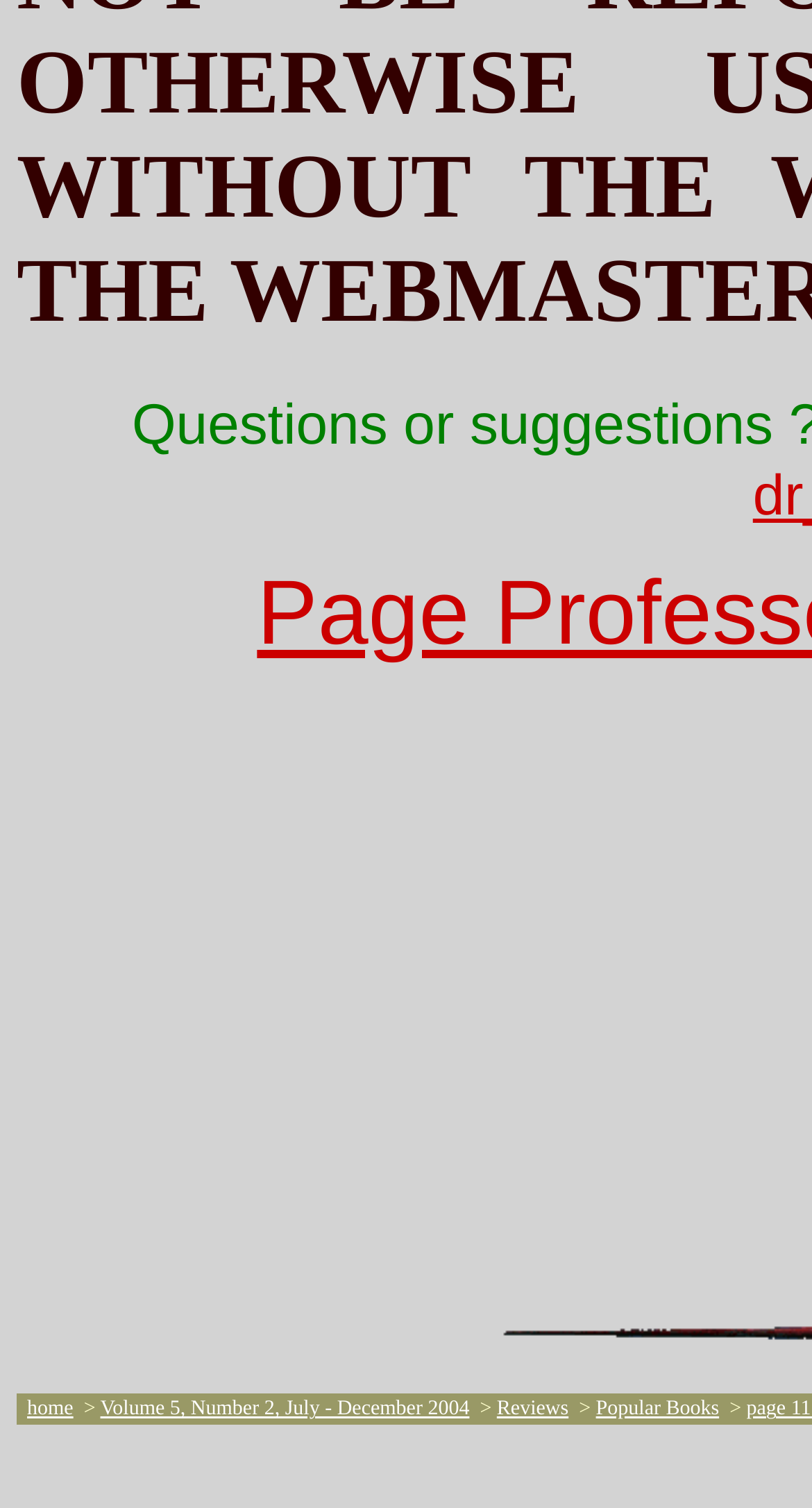Using the provided description: "Popular Books", find the bounding box coordinates of the corresponding UI element. The output should be four float numbers between 0 and 1, in the format [left, top, right, bottom].

[0.734, 0.927, 0.886, 0.943]